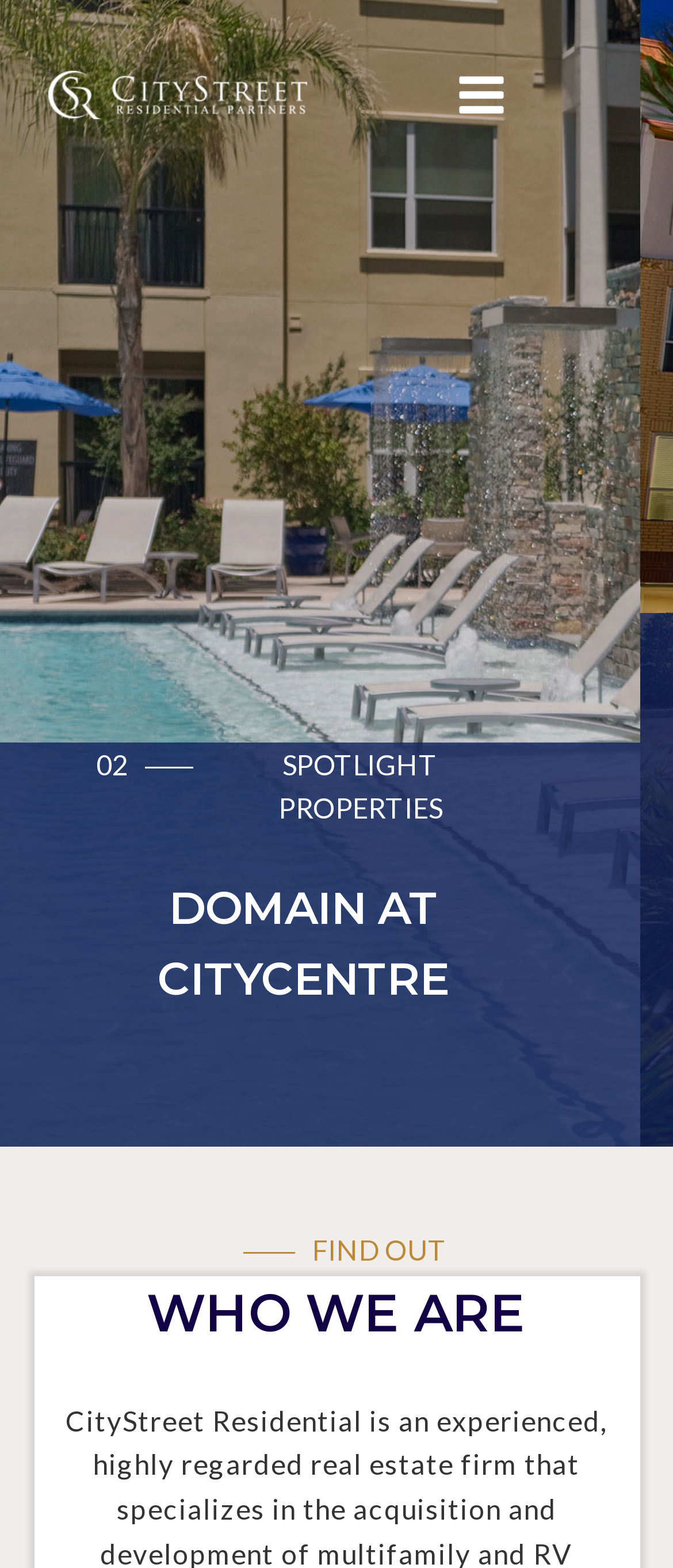What is the purpose of the 'Next' and 'Prev' links? Please answer the question using a single word or phrase based on the image.

Navigation